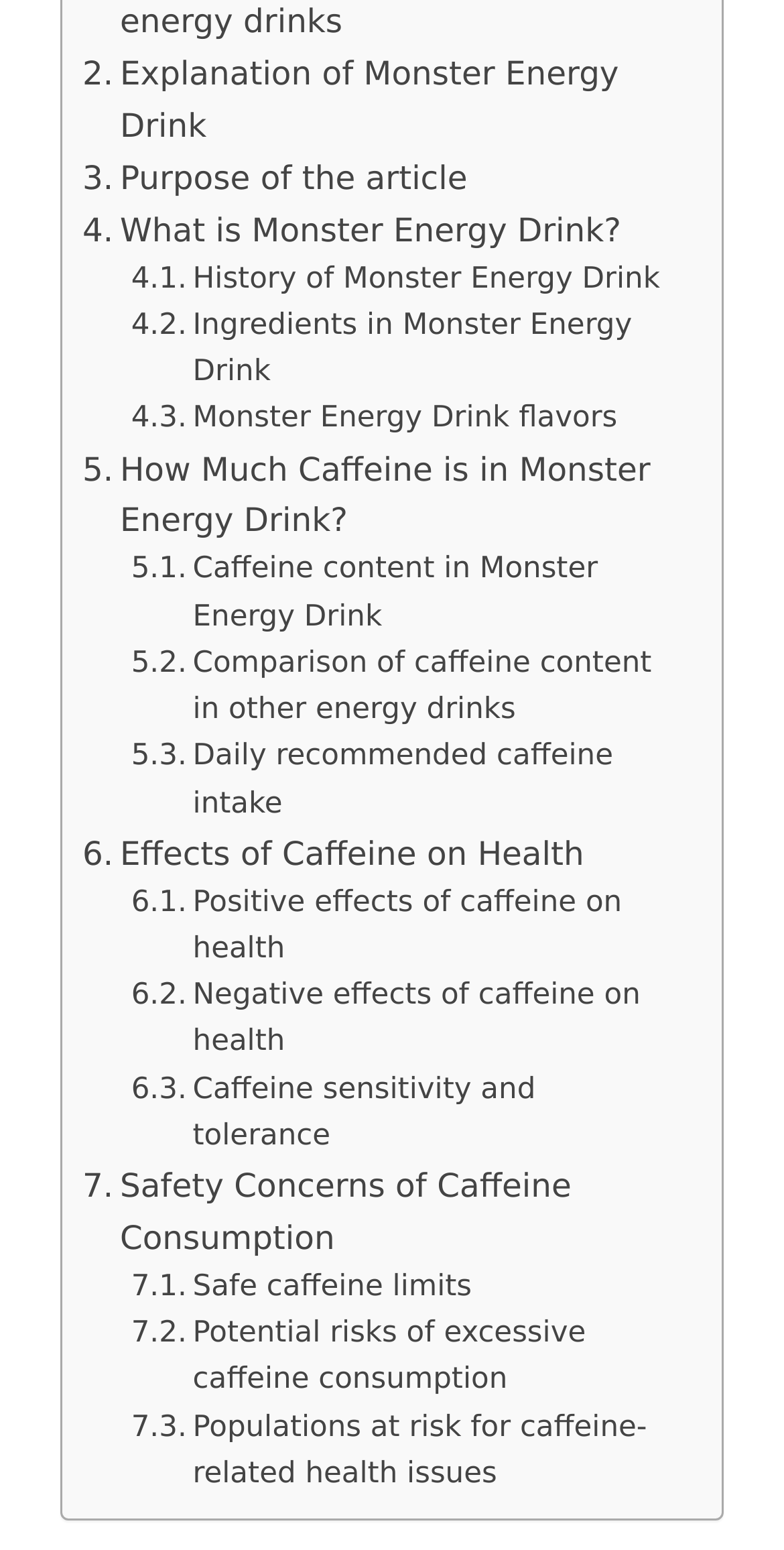Specify the bounding box coordinates of the area that needs to be clicked to achieve the following instruction: "Check the ingredients in Monster Energy Drink".

[0.167, 0.196, 0.869, 0.256]